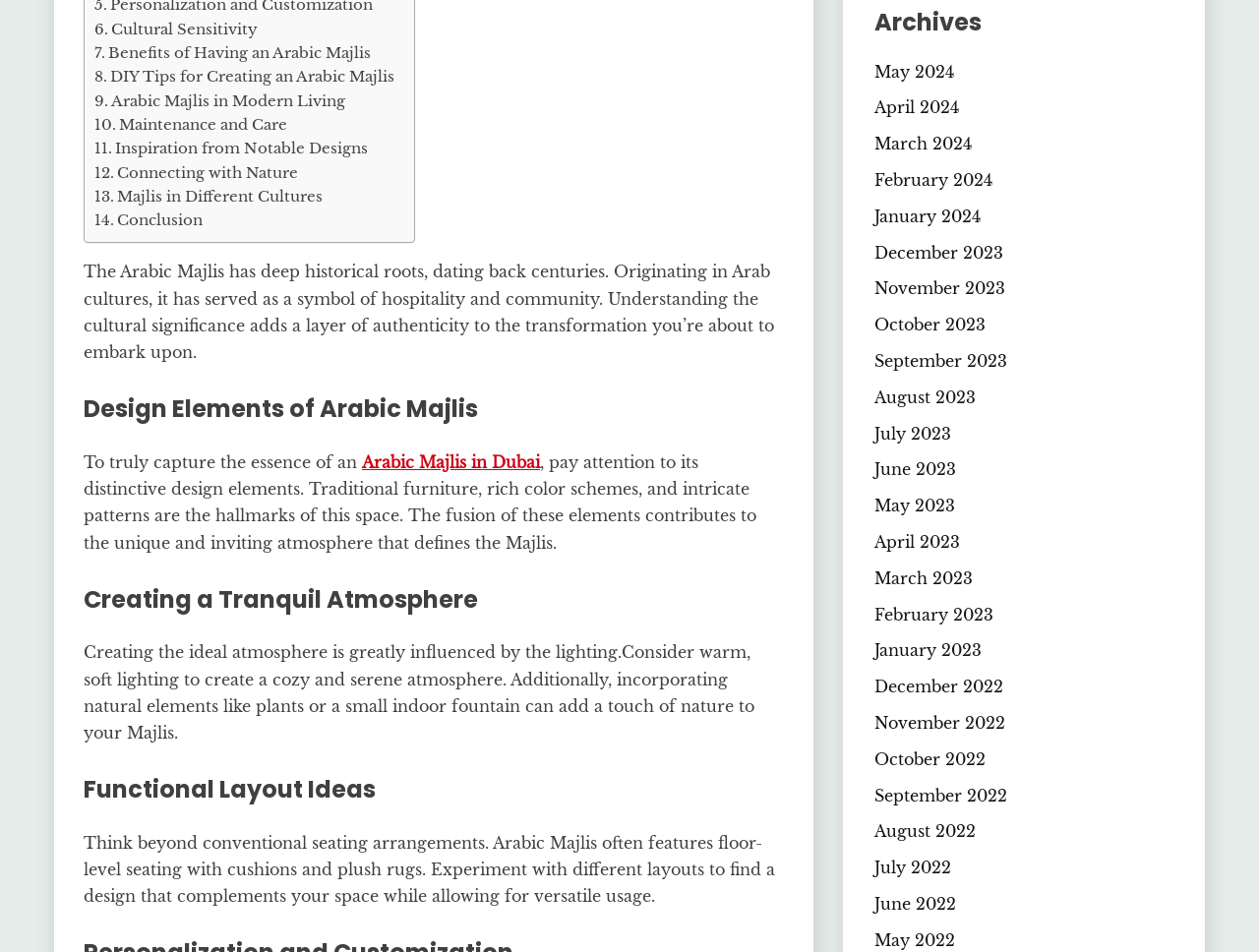Specify the bounding box coordinates of the area to click in order to follow the given instruction: "Explore 'Arabic Majlis in Dubai'."

[0.288, 0.475, 0.429, 0.496]